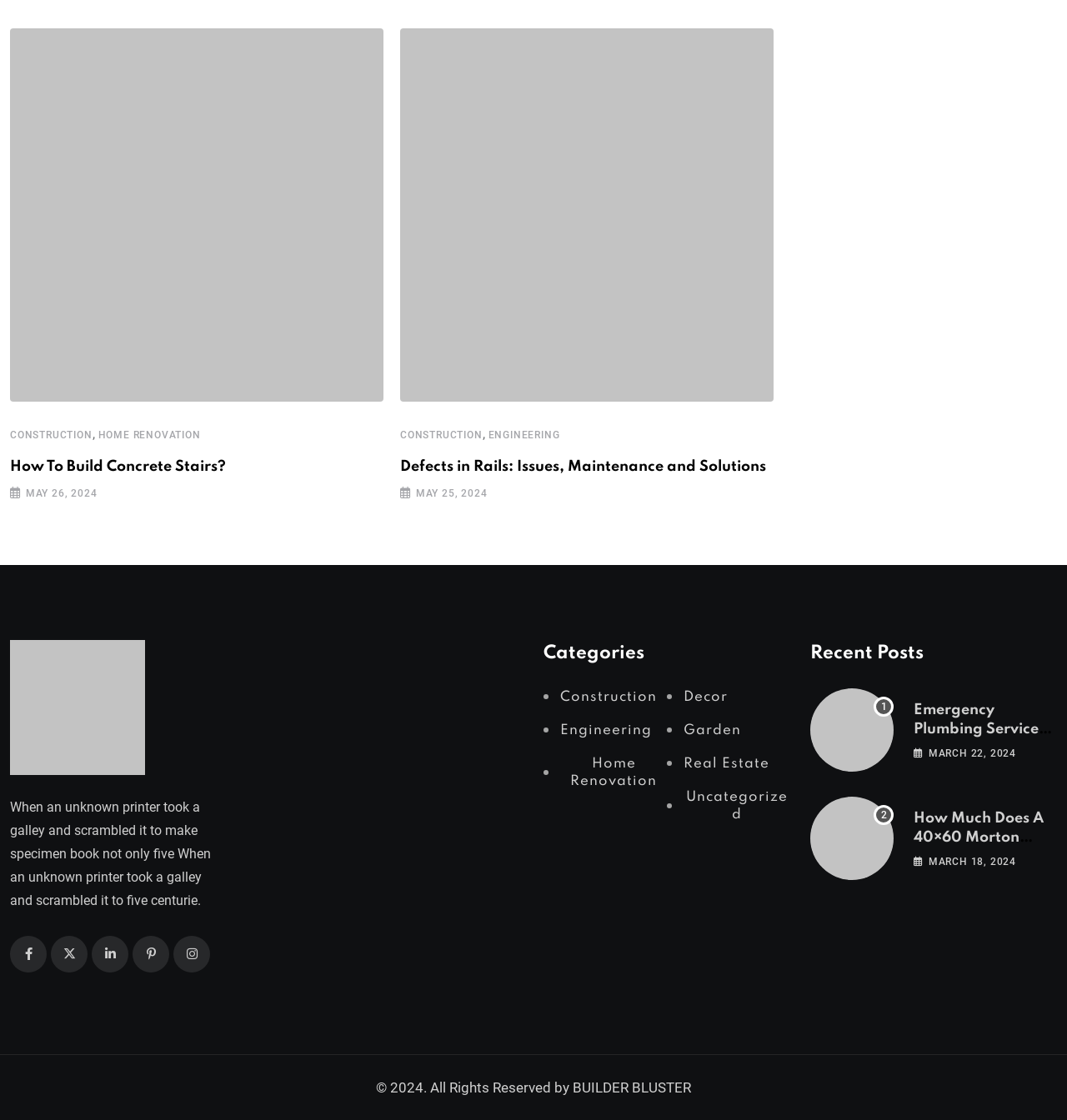Please respond to the question with a concise word or phrase:
What is the category of the article 'How To Build Concrete Stairs?'?

Home Renovation